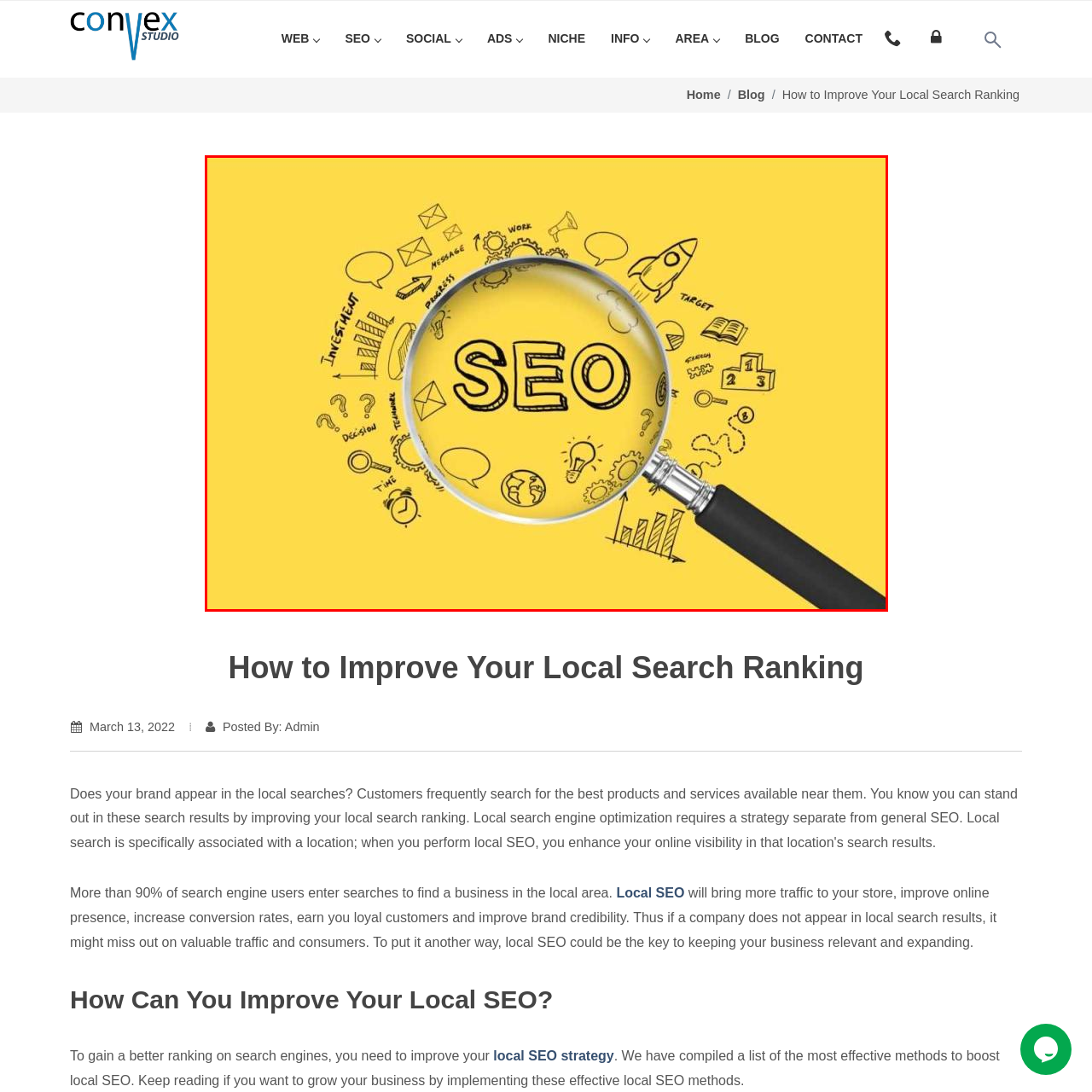Identify the subject within the red bounding box and respond to the following question in a single word or phrase:
What is the purpose of the magnifying glass in the image?

Emphasizing scrutiny